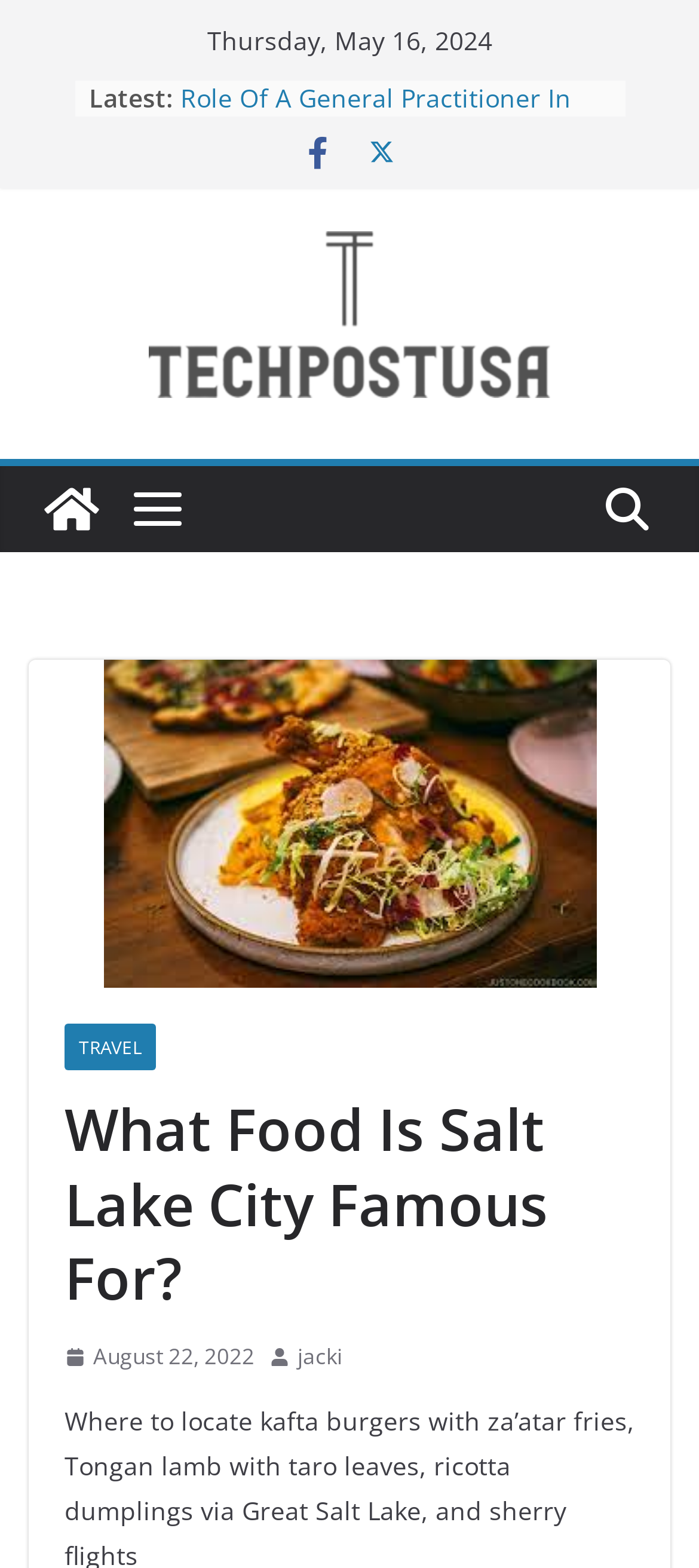Kindly determine the bounding box coordinates of the area that needs to be clicked to fulfill this instruction: "Click on the link to read about the benefits of Hygetropin HGH".

[0.258, 0.052, 0.858, 0.119]